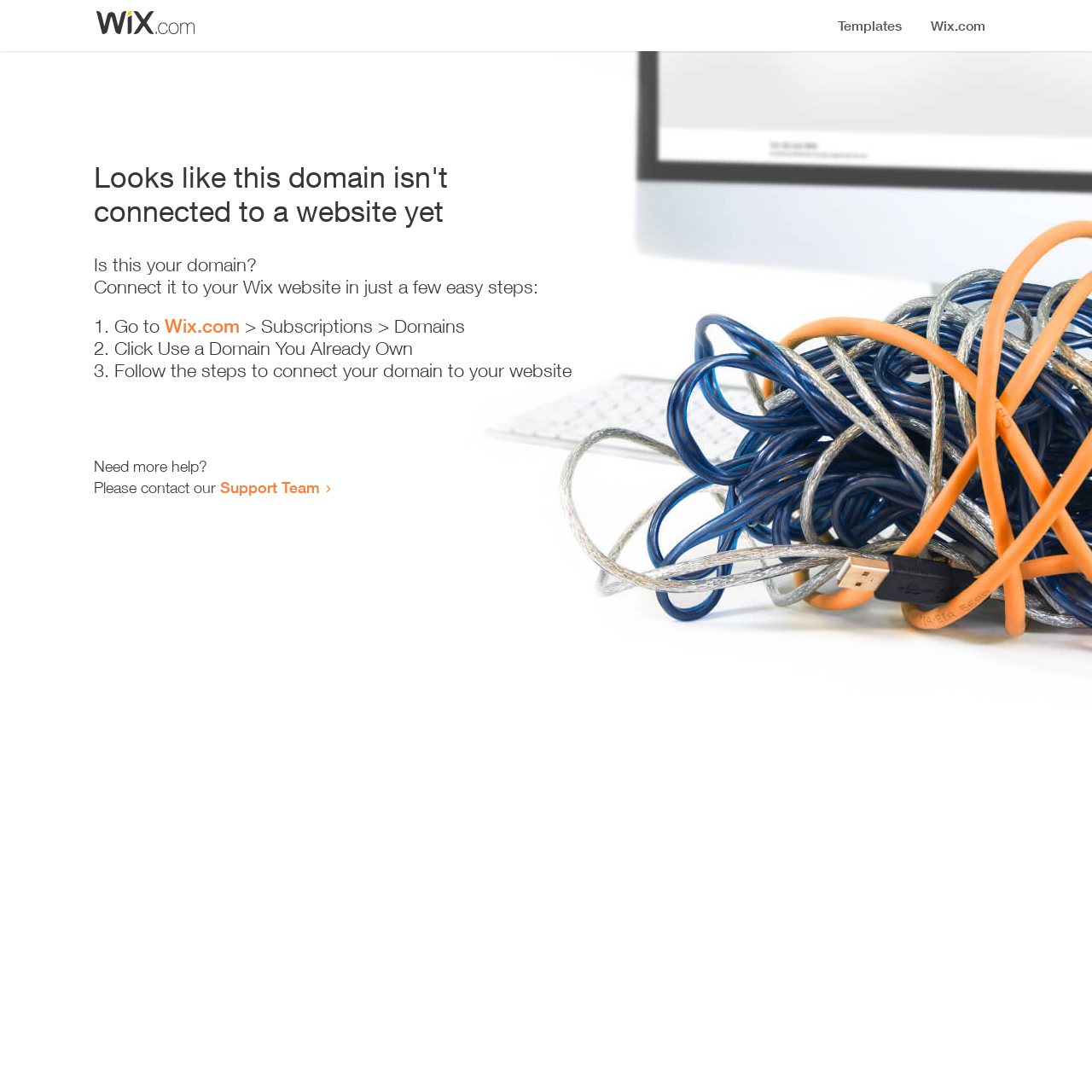Using the description "Wix.com", predict the bounding box of the relevant HTML element.

[0.151, 0.288, 0.22, 0.309]